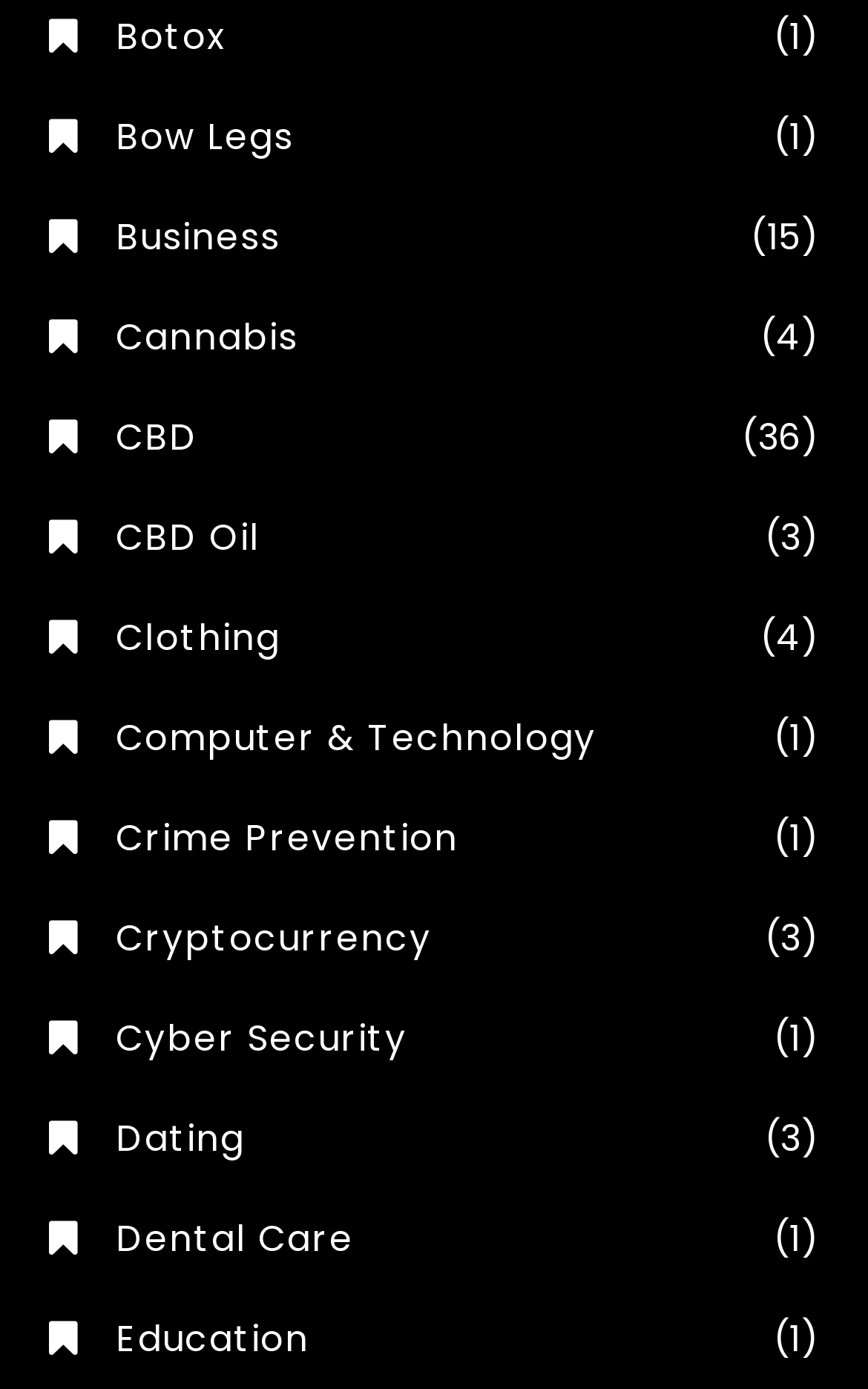How many categories are listed on the page?
Please look at the screenshot and answer using one word or phrase.

15